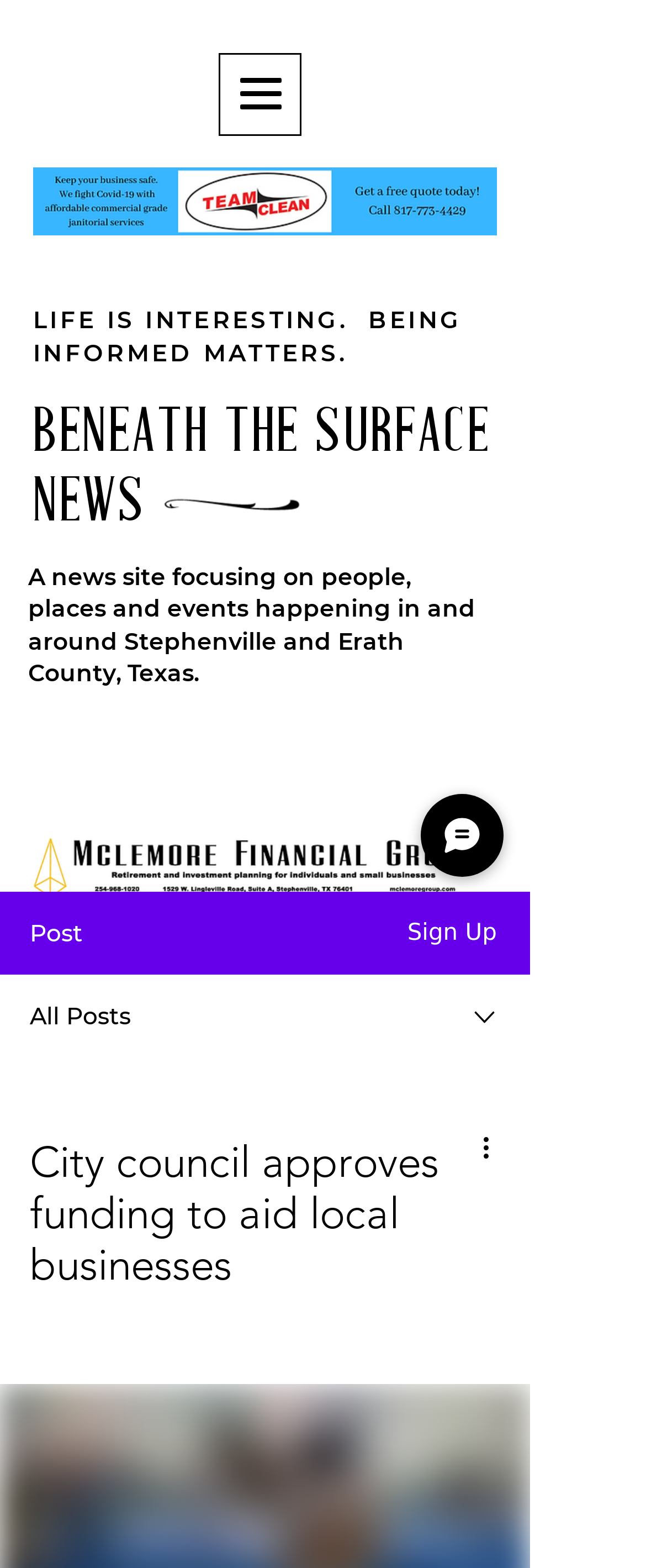What is the name of the city council mentioned?
Using the visual information, reply with a single word or short phrase.

Stephenville City Council